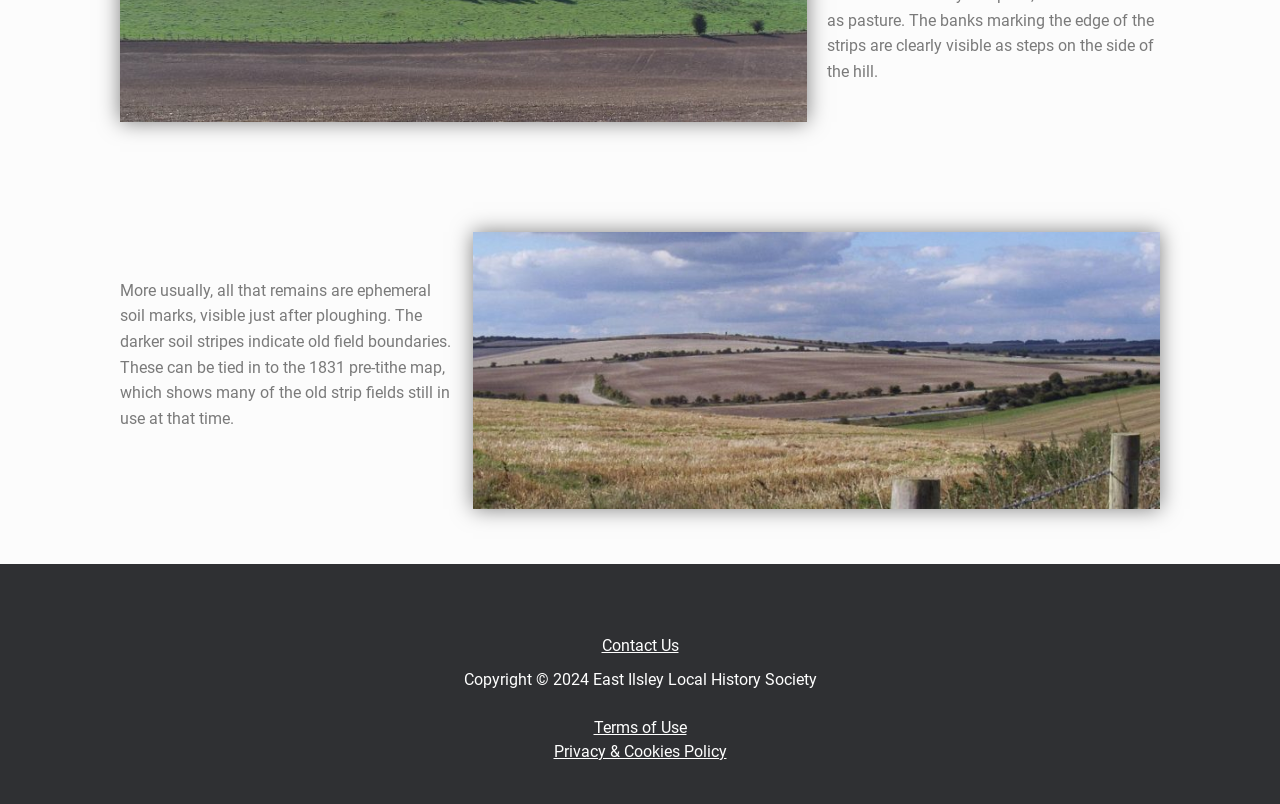Please locate the UI element described by "Terms of Use" and provide its bounding box coordinates.

[0.464, 0.893, 0.536, 0.917]